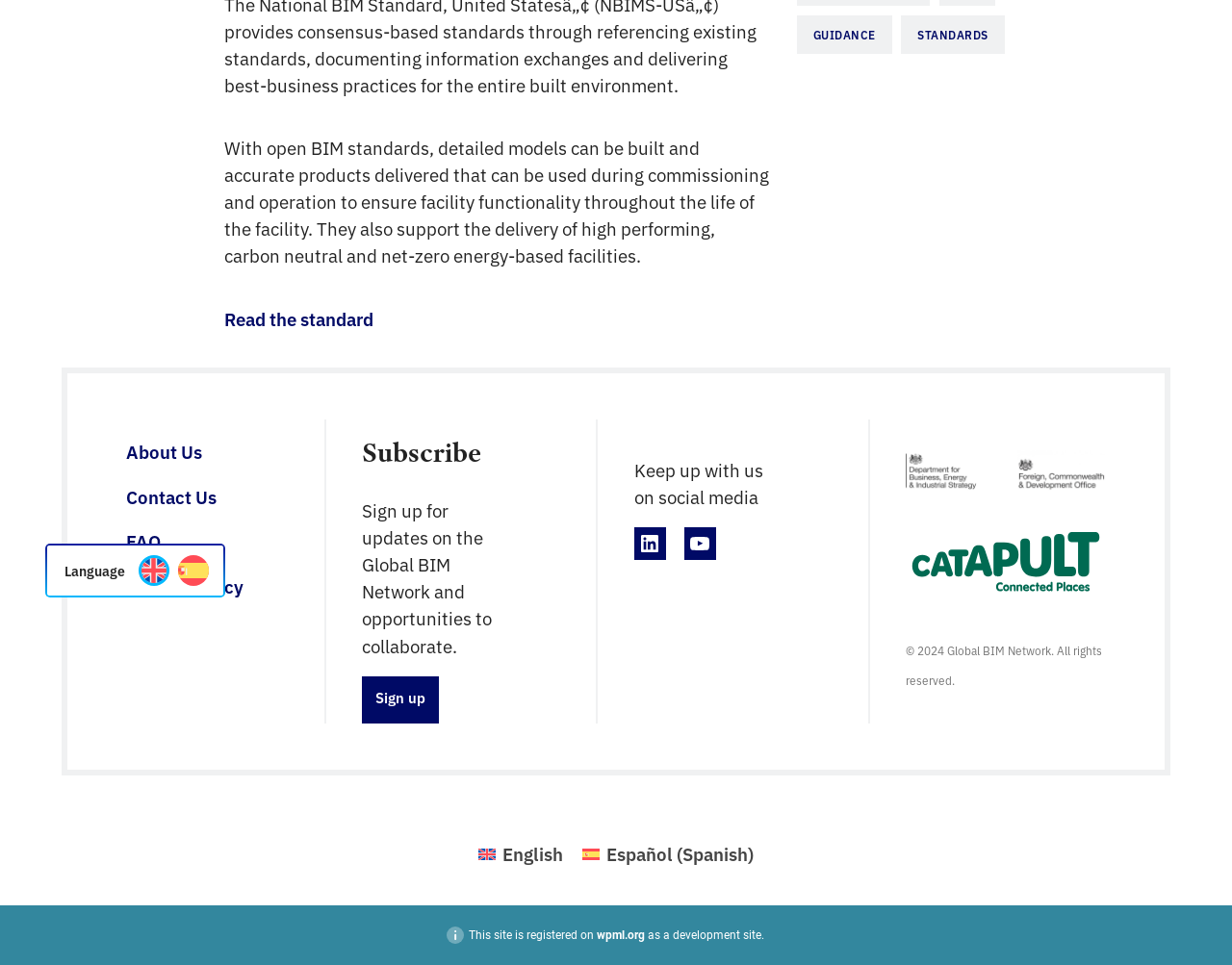Using the element description provided, determine the bounding box coordinates in the format (top-left x, top-left y, bottom-right x, bottom-right y). Ensure that all values are floating point numbers between 0 and 1. Element description: Español (Spanish)

[0.144, 0.575, 0.169, 0.607]